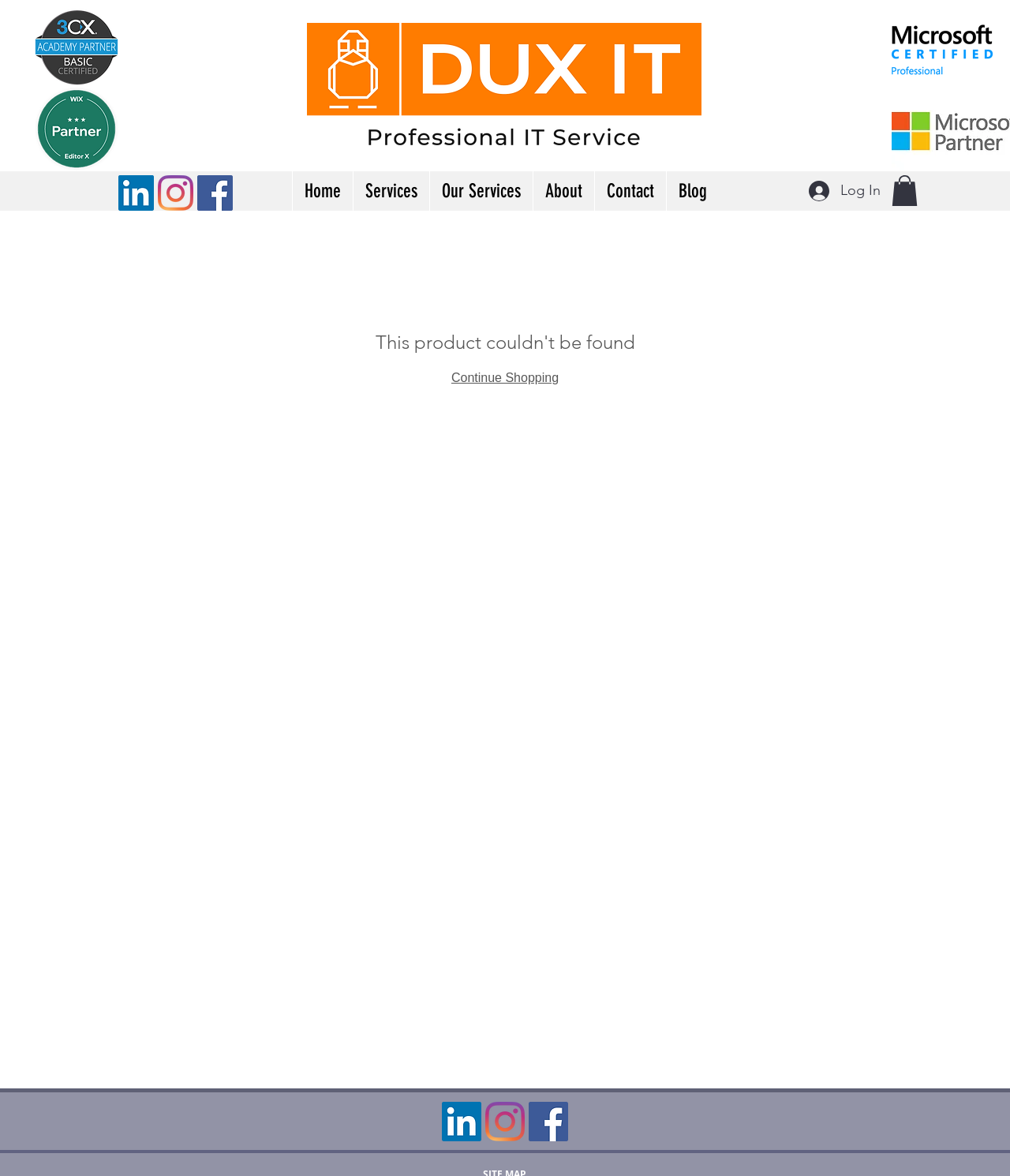Identify the bounding box of the HTML element described here: "Our Services". Provide the coordinates as four float numbers between 0 and 1: [left, top, right, bottom].

[0.425, 0.146, 0.527, 0.179]